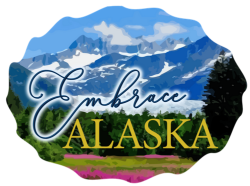Explain all the elements you observe in the image.

The image features an artistic logo for "Embrace Alaska," showcasing a stunning representation of the Alaskan landscape. Set against a backdrop of majestic mountains under a bright blue sky, the logo captures the essence of Alaska's natural beauty. The foreground displays vibrant greenery and colorful wildflowers, adding a lively touch to the composition. 

The text "Embrace Alaska" is elegantly scripted, flowing gracefully across the image, with "Alaska" prominently highlighted in bold yellow letters, emphasizing the state's iconic status. This logo symbolizes an invitation to explore the breathtaking vistas and unique experiences that Alaska has to offer, embodying the spirit of adventure and discovery in this remarkable region.